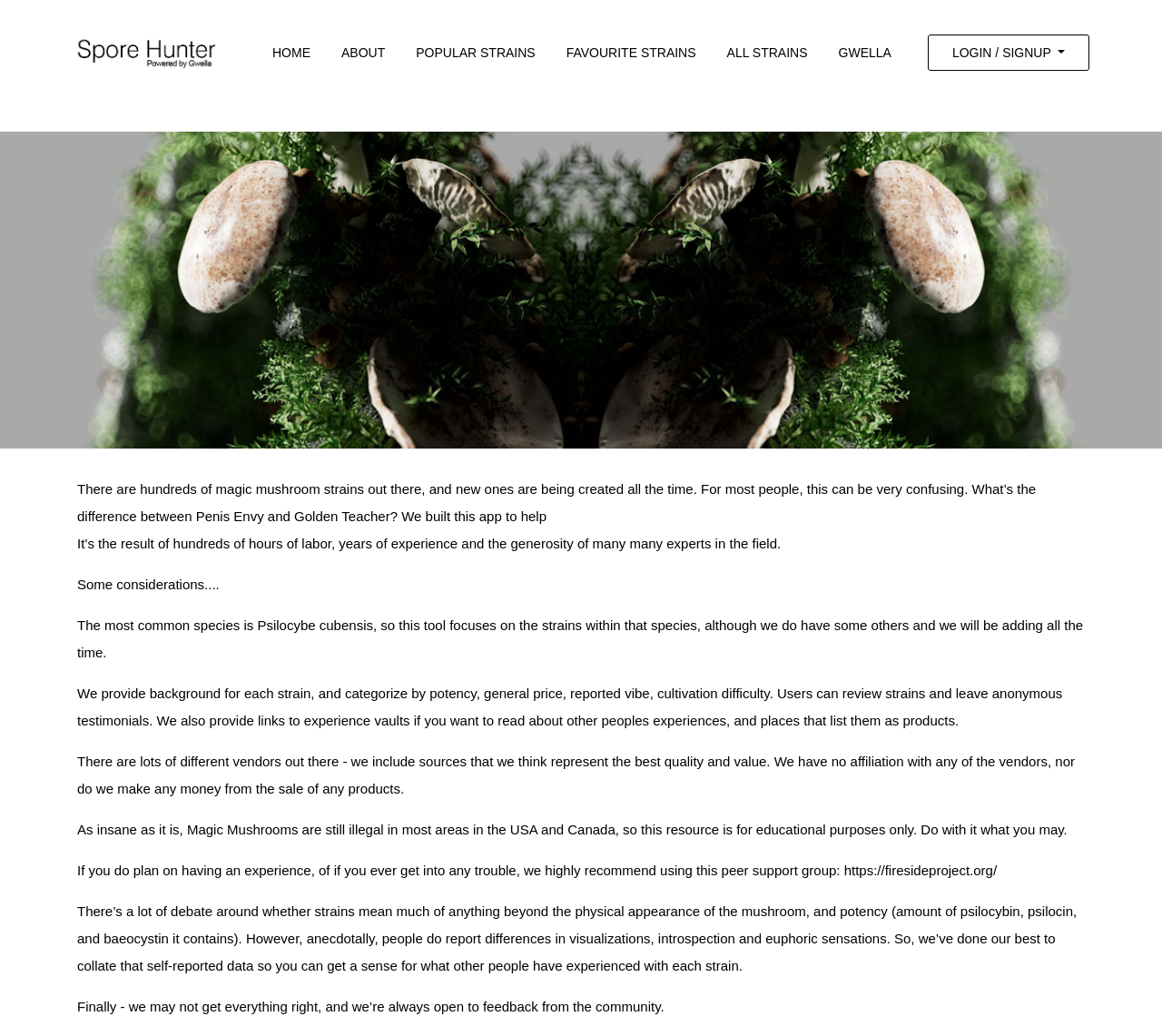What is the purpose of the peer support group mentioned on the website?
Please give a detailed and thorough answer to the question, covering all relevant points.

The website mentions a peer support group, Fireside Project, which is recommended for users who plan to have an experience or get into trouble. This suggests that the group is intended to provide support and guidance for users who are using magic mushrooms.